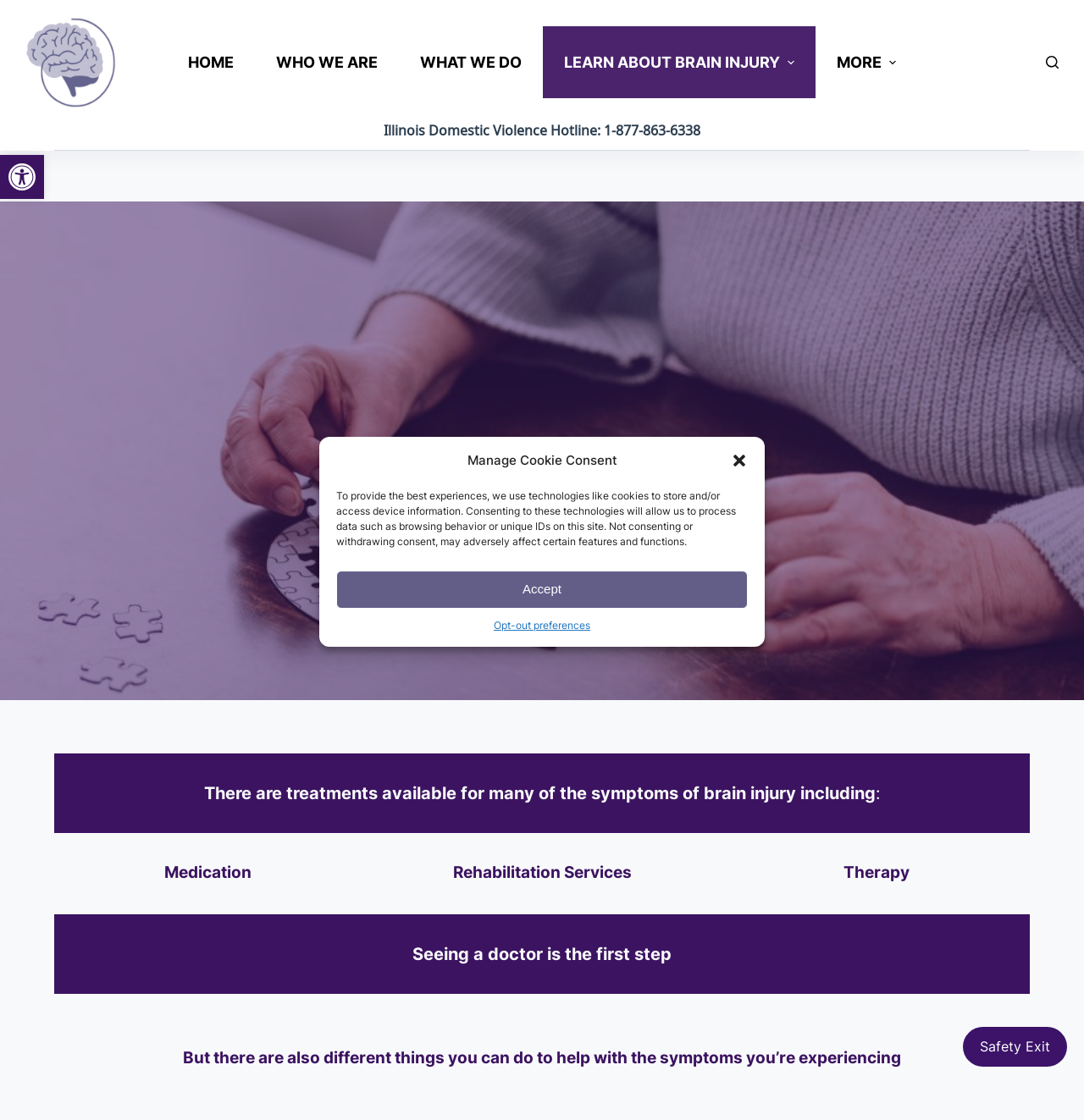Specify the bounding box coordinates of the area to click in order to execute this command: 'Open accessibility tools'. The coordinates should consist of four float numbers ranging from 0 to 1, and should be formatted as [left, top, right, bottom].

[0.0, 0.138, 0.041, 0.178]